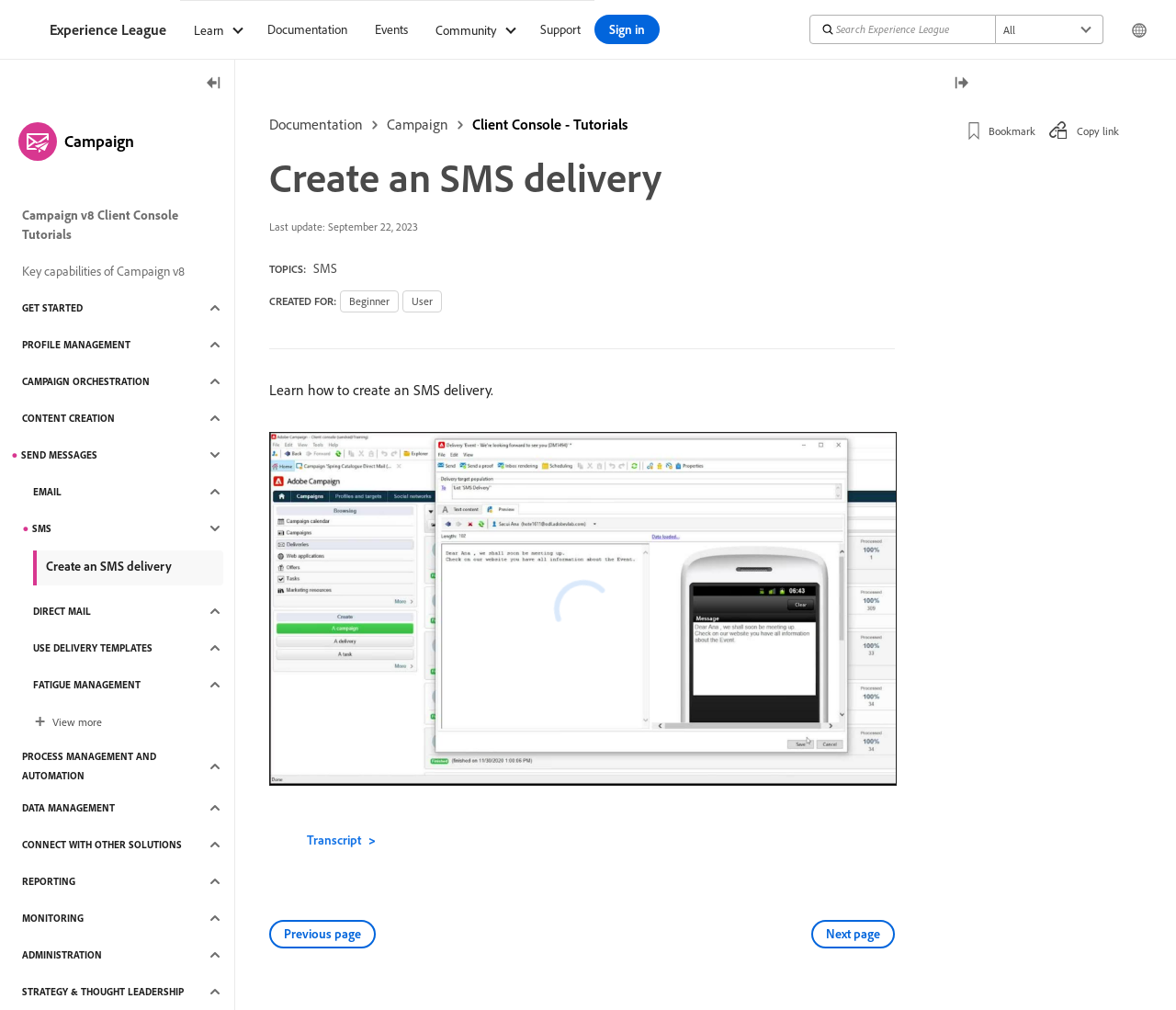Indicate the bounding box coordinates of the element that must be clicked to execute the instruction: "Search for something". The coordinates should be given as four float numbers between 0 and 1, i.e., [left, top, right, bottom].

[0.695, 0.015, 0.713, 0.044]